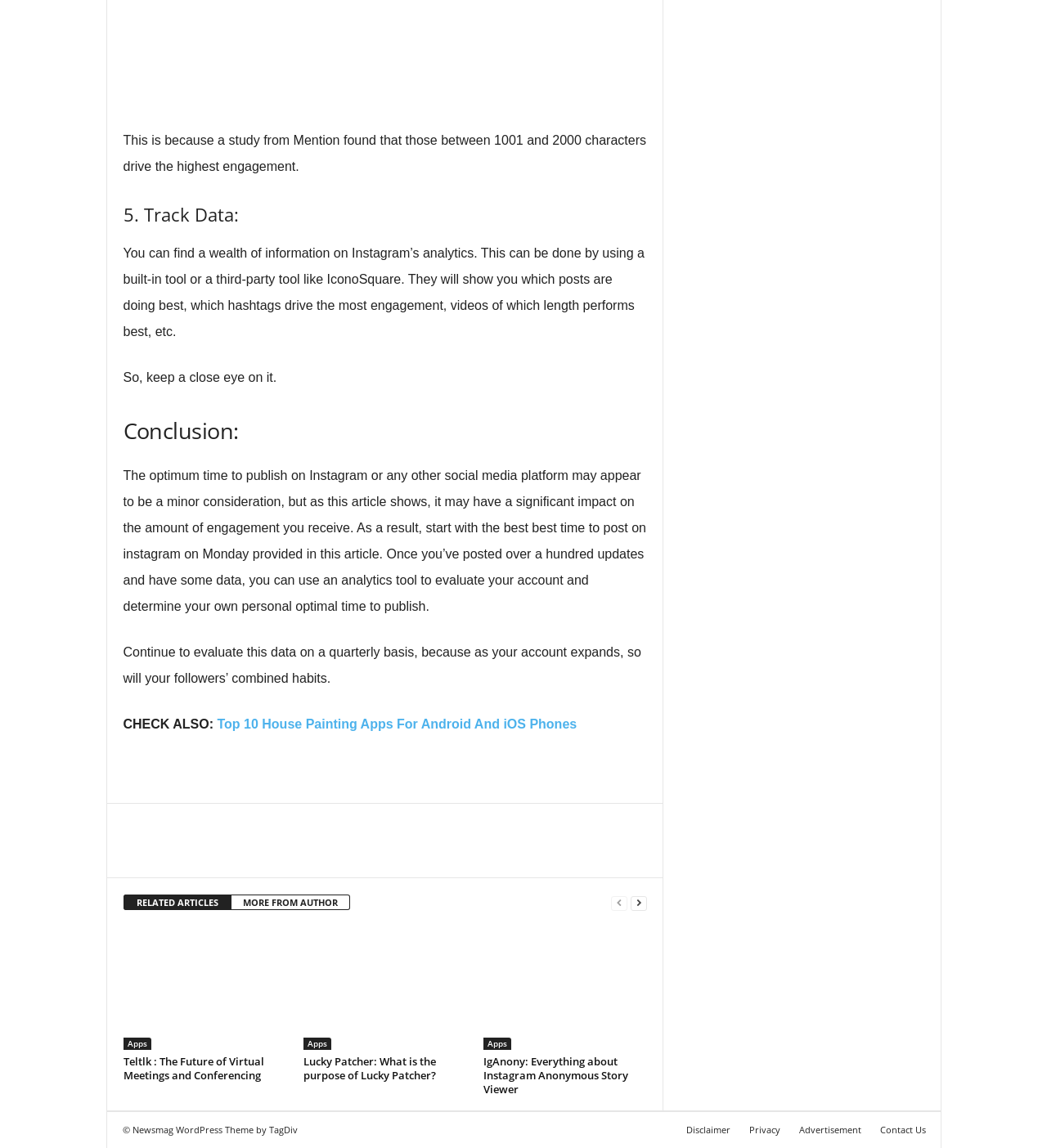Please determine the bounding box coordinates of the element to click in order to execute the following instruction: "View company history". The coordinates should be four float numbers between 0 and 1, specified as [left, top, right, bottom].

None